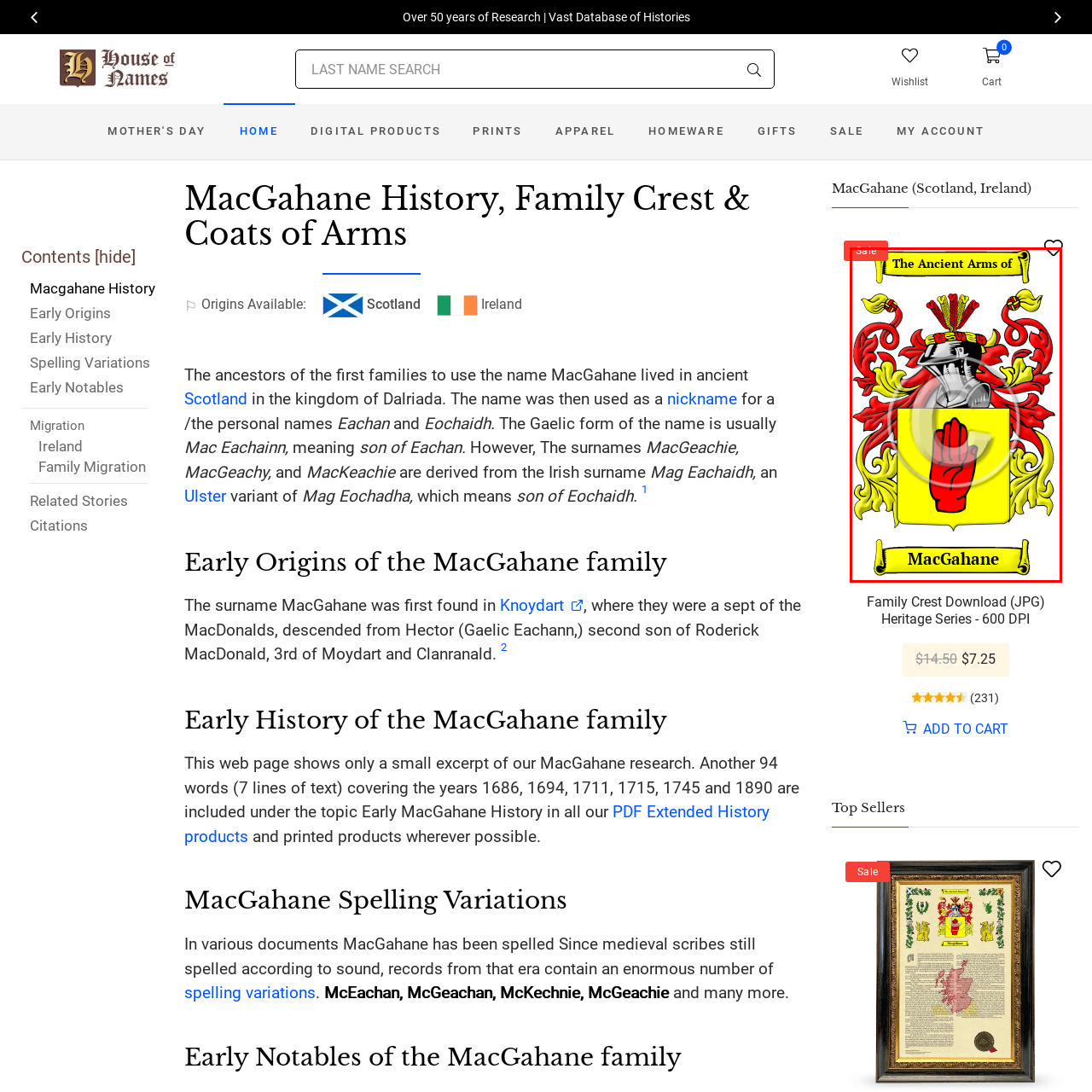What is the significance of the decorative helmet?
Look closely at the portion of the image highlighted by the red bounding box and provide a comprehensive answer to the question.

Above the shield sits a decorative helmet, crowned with ornate elements and colorful feathers, which signifies nobility and valor.